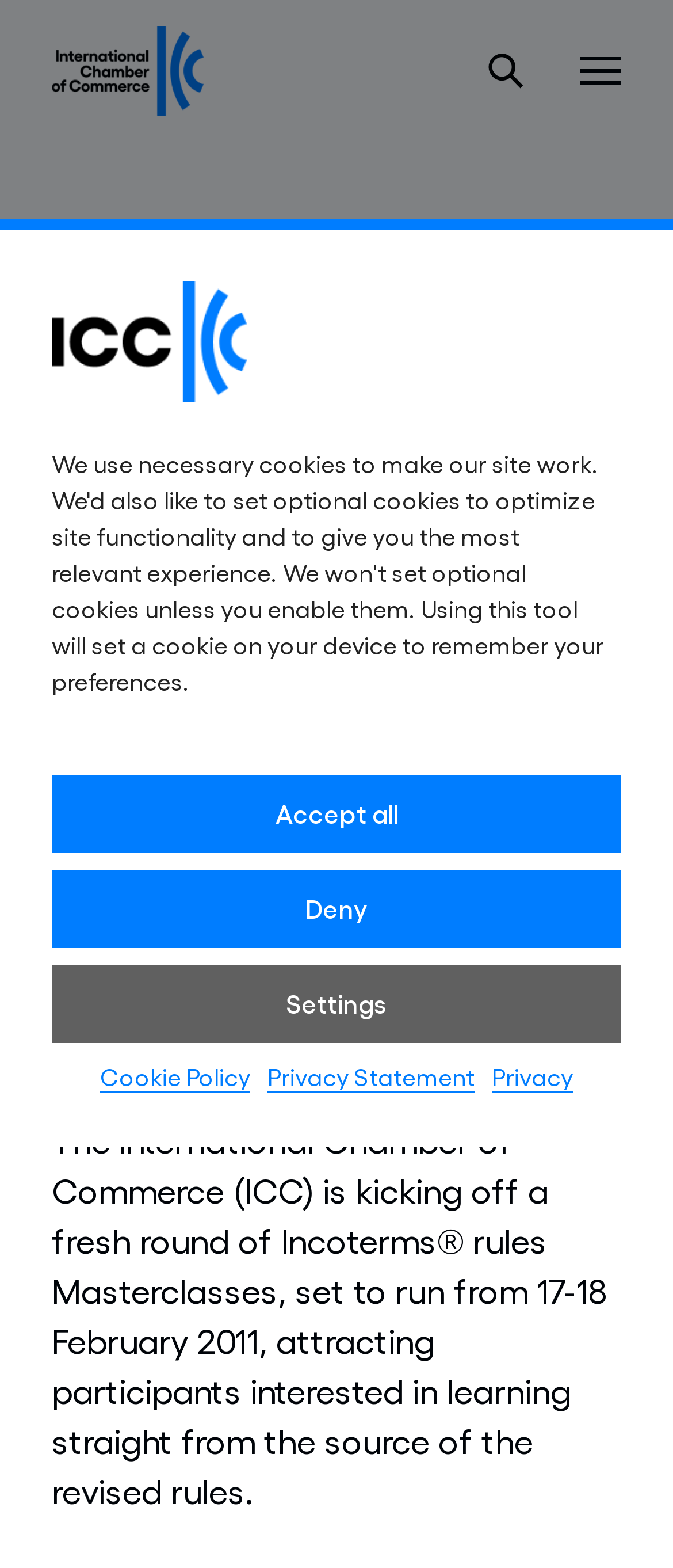Locate and extract the text of the main heading on the webpage.

ICC Incoterms® rules Masterclasses draw participants keen to learn